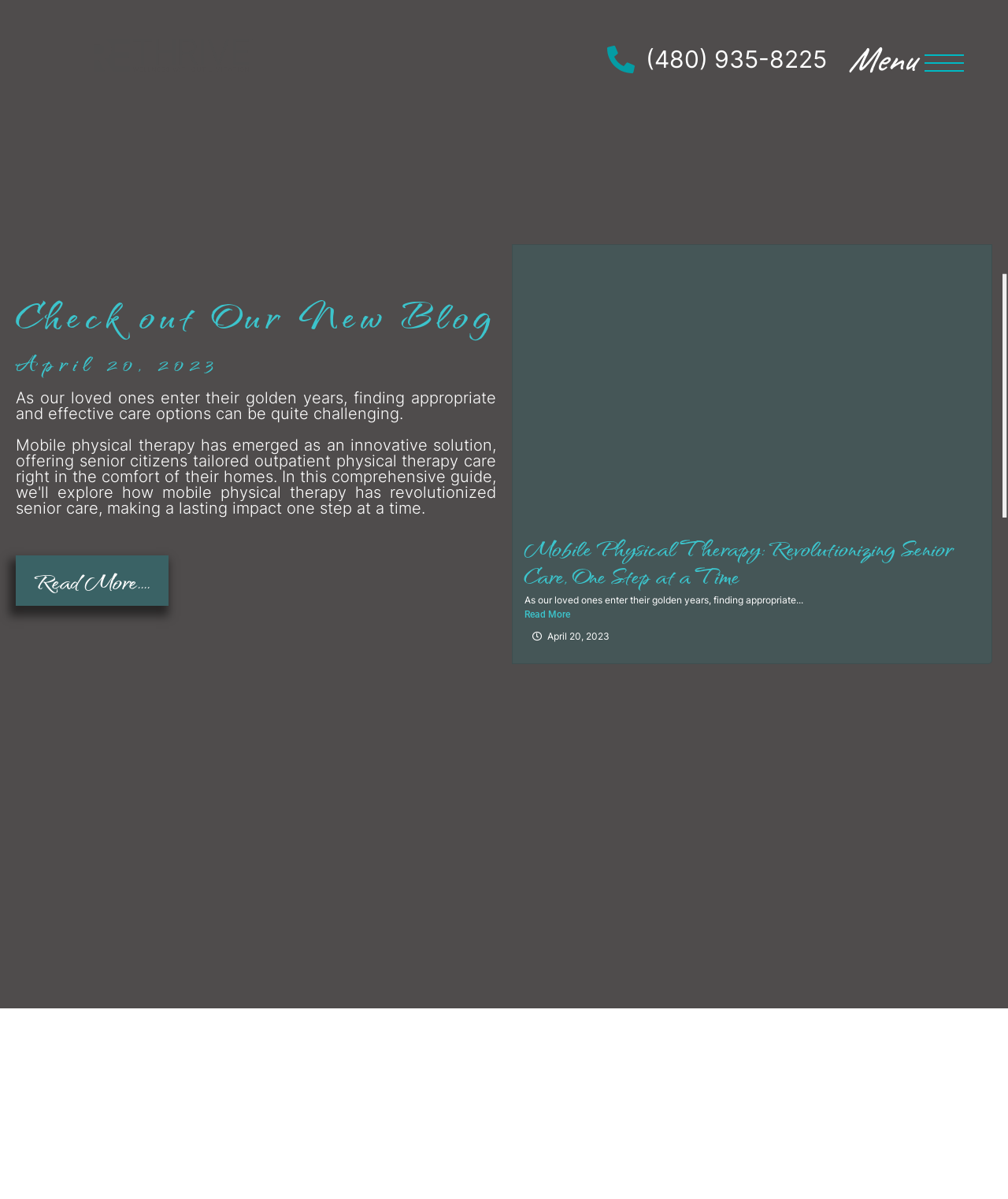What is the purpose of the 'Read More' link?
Using the visual information, answer the question in a single word or phrase.

To read the full blog post